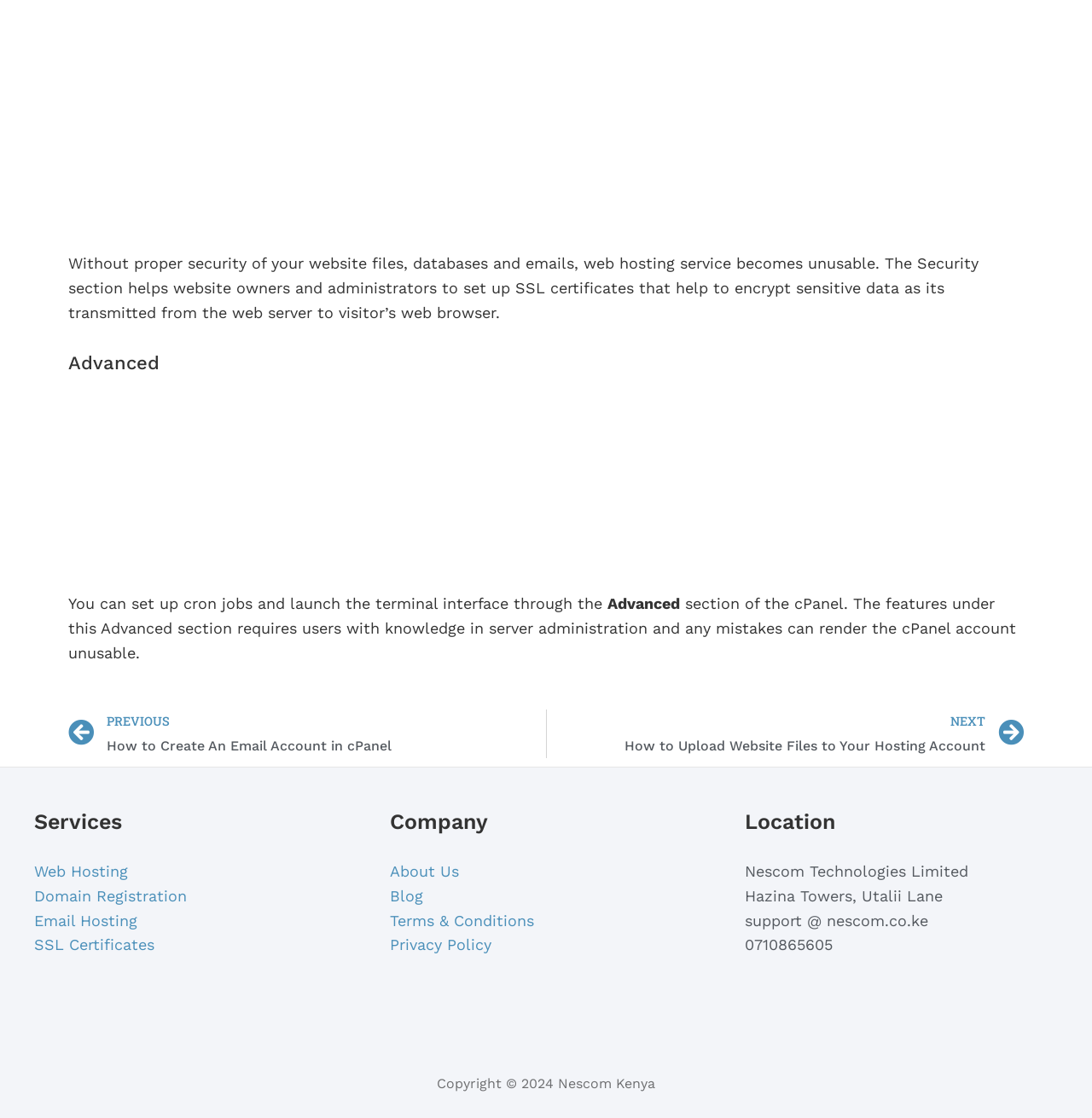Please locate the bounding box coordinates for the element that should be clicked to achieve the following instruction: "Click on the 'About Us' link". Ensure the coordinates are given as four float numbers between 0 and 1, i.e., [left, top, right, bottom].

[0.357, 0.771, 0.42, 0.787]